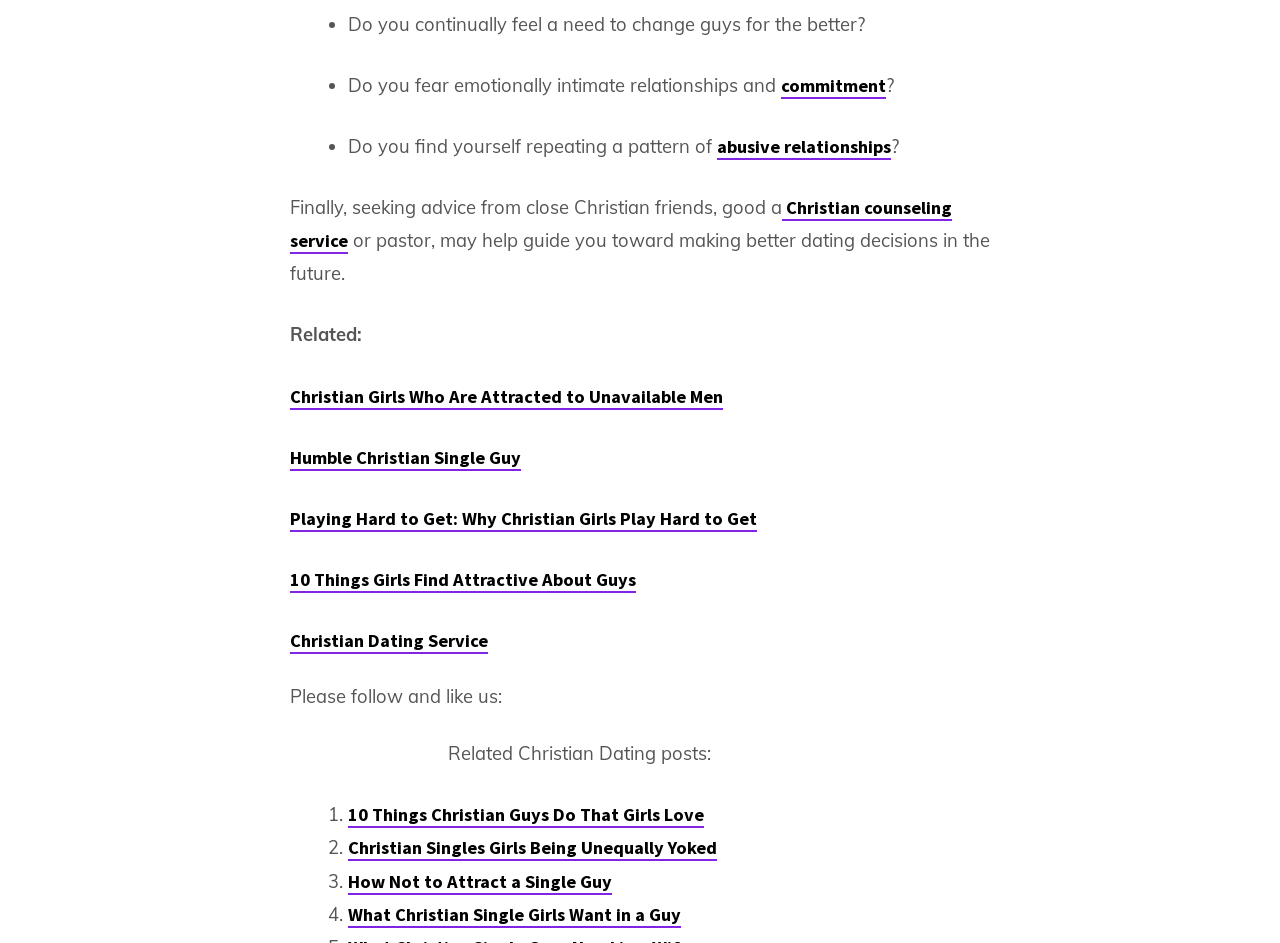Locate the bounding box coordinates of the clickable part needed for the task: "Click on 'commitment'".

[0.61, 0.078, 0.692, 0.105]